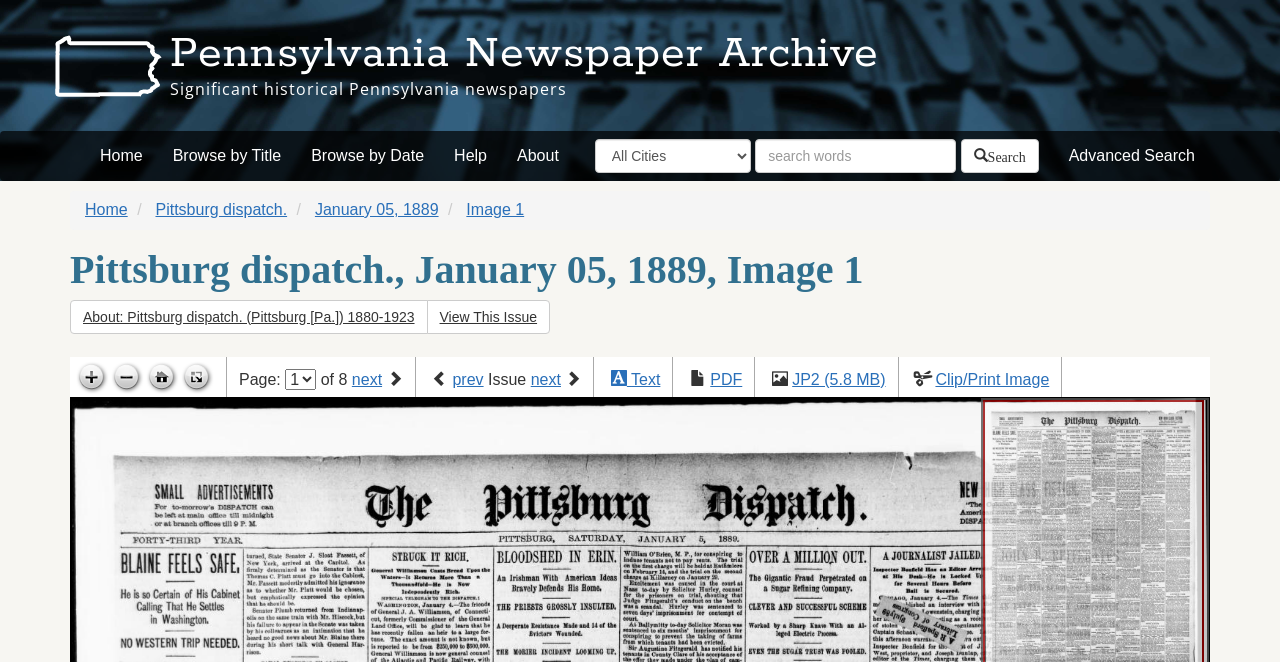Using the provided element description, identify the bounding box coordinates as (top-left x, top-left y, bottom-right x, bottom-right y). Ensure all values are between 0 and 1. Description: Image 1

[0.364, 0.303, 0.41, 0.329]